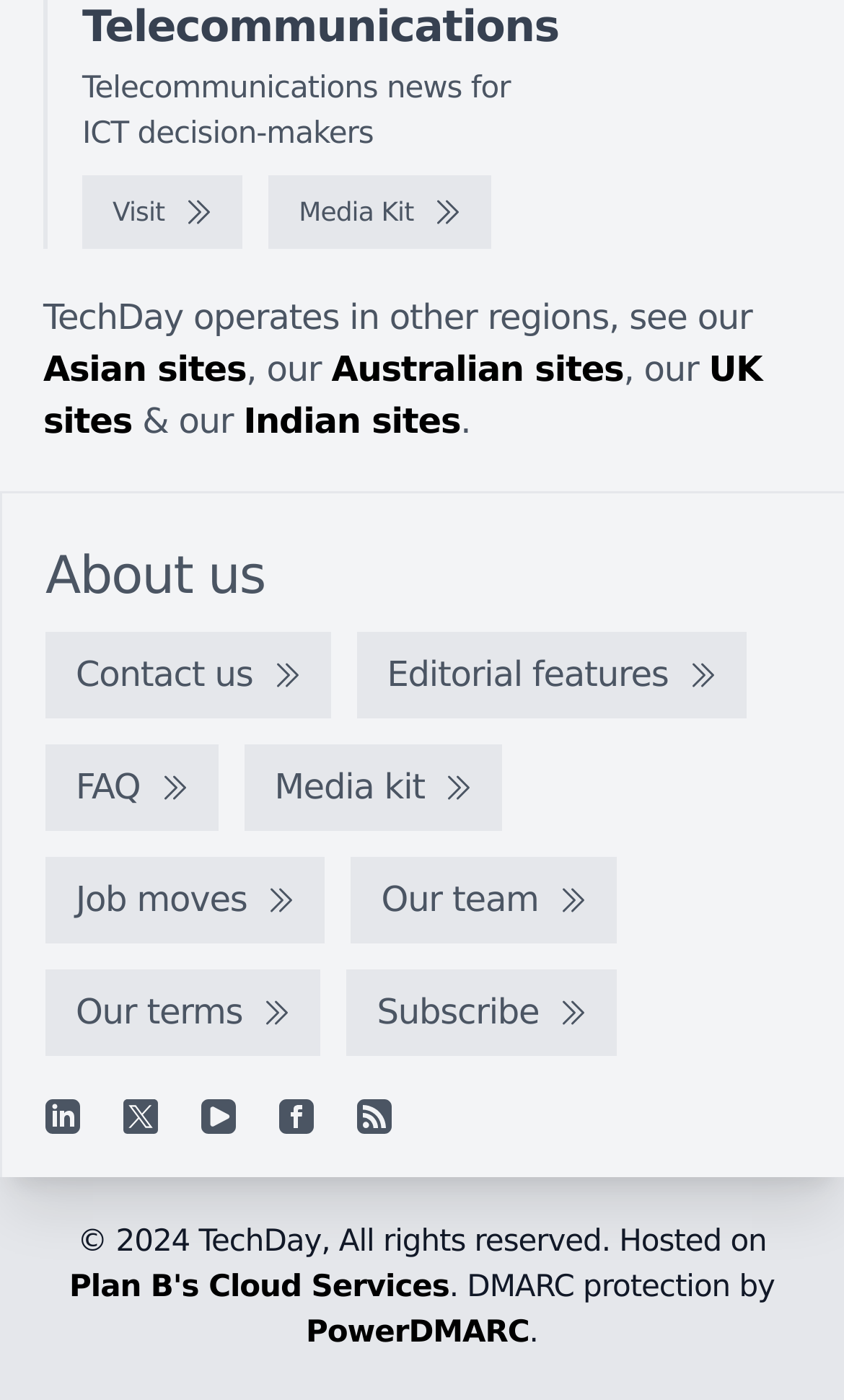Please answer the following question using a single word or phrase: What is the main topic of this website?

Telecommunications